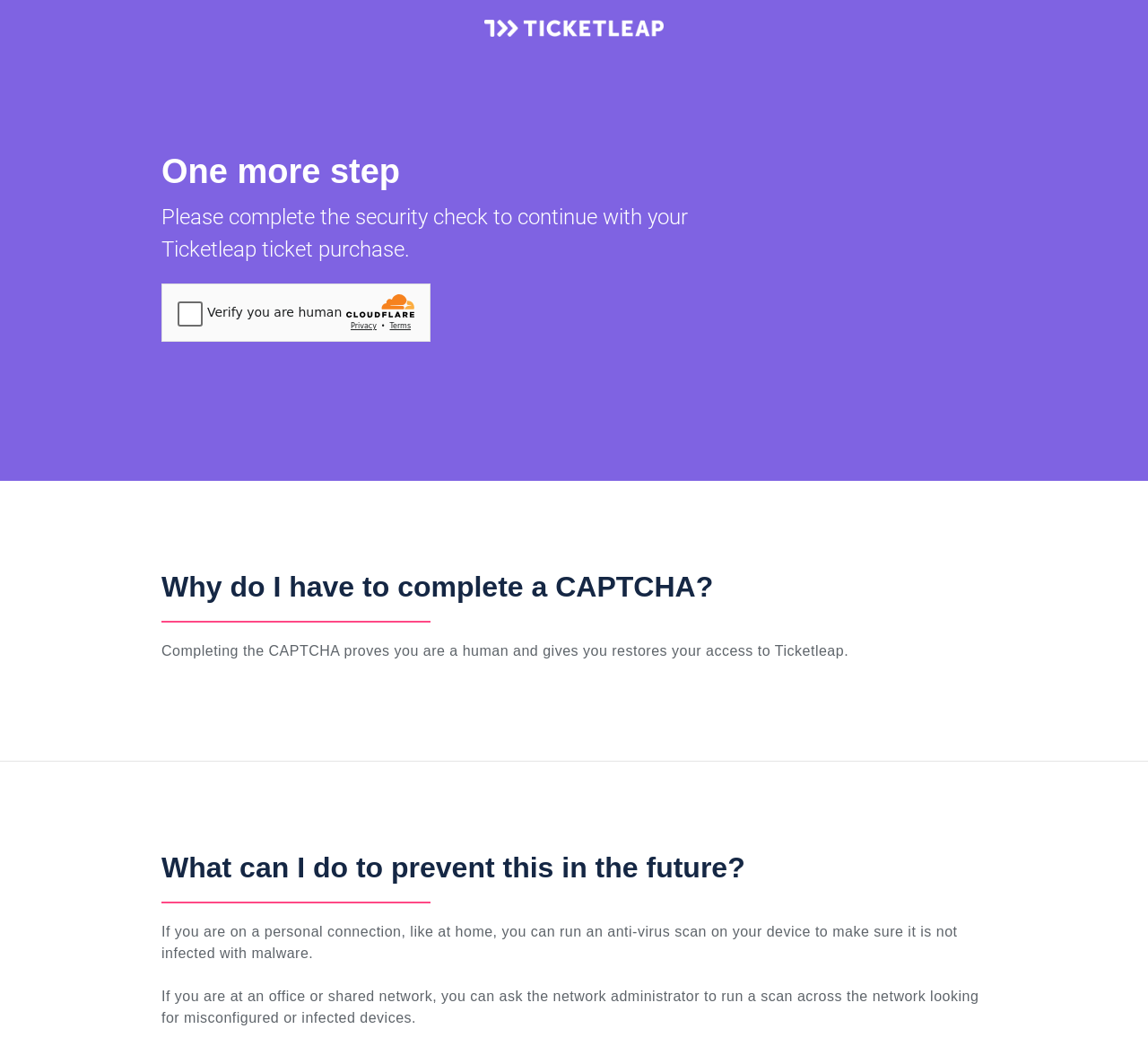Given the content of the image, can you provide a detailed answer to the question?
What is the purpose of the security check?

The purpose of the security check is to prove that the user is a human and not a bot, as stated in the StaticText element 'Completing the CAPTCHA proves you are a human and gives you restores your access to Ticketleap.'